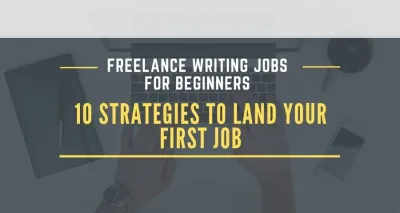Analyze the image and answer the question with as much detail as possible: 
What is the background of the graphic?

The background of the graphic suggests a workspace, possibly with a laptop and hands poised over the keyboard, creating an inviting atmosphere for aspiring writers to take the first step in their careers.